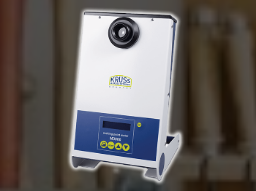Provide an extensive narrative of what is shown in the image.

The image showcases the **Density Meter DS7800 Manual**, designed by Kruss. This advanced laboratory device allows for precise density measurements of various substances. Its user-friendly interface features a digital display and simple operation buttons for quick adjustments and readings. The design emphasizes reliability and accuracy, making it suitable for low sample volumes in various settings. In the context of laboratory applications, this meter is ideal for tasks requiring manual sample handling, ensuring effective results when examining materials that need precise density analysis.